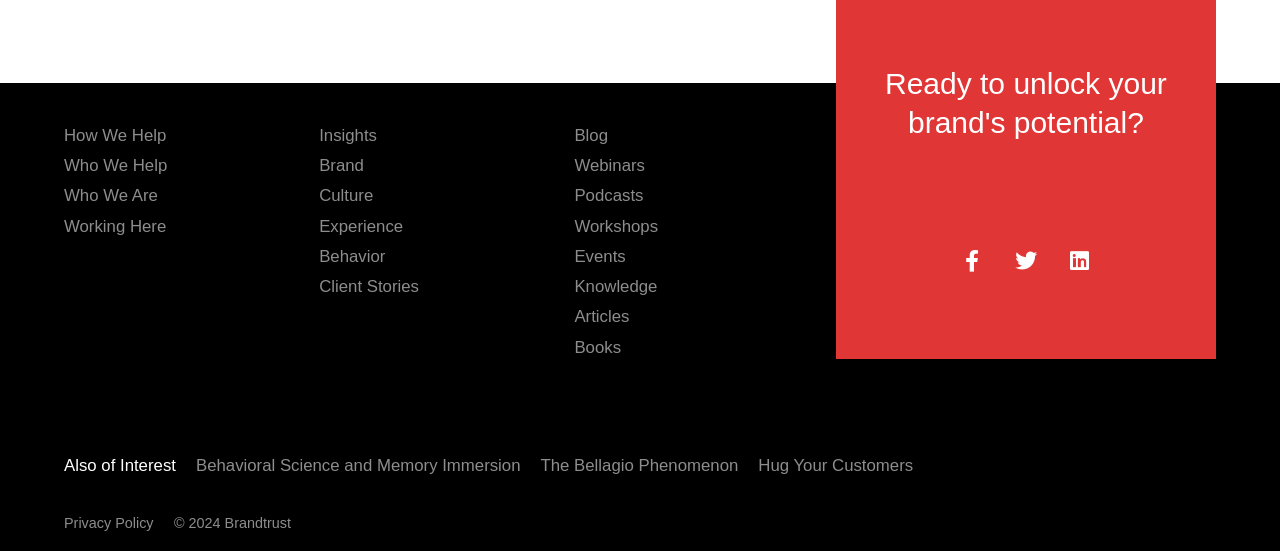What is the last item in the footer section?
Please provide a single word or phrase in response based on the screenshot.

© 2024 Brandtrust